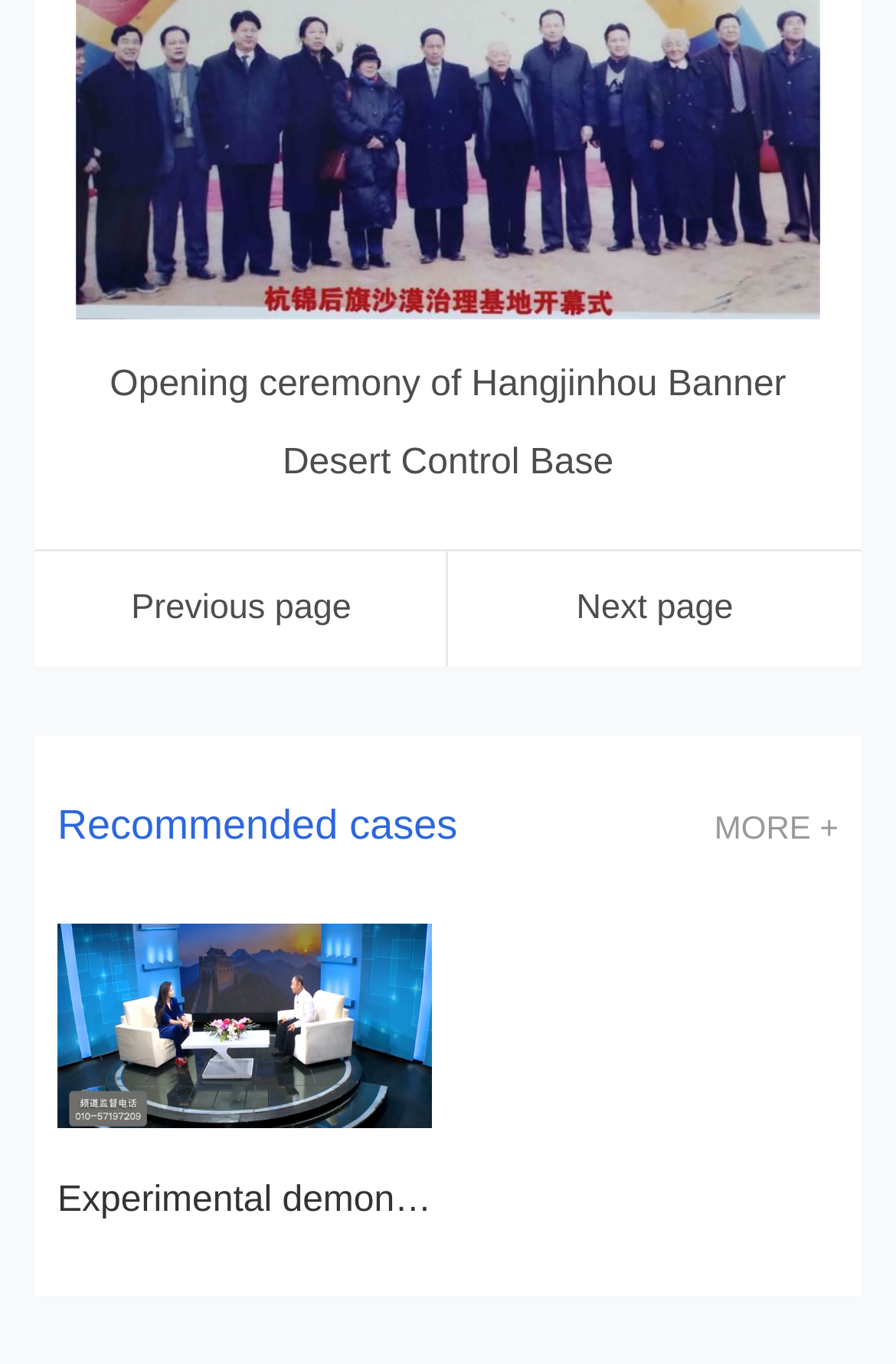How many images are there on the webpage?
Using the image as a reference, deliver a detailed and thorough answer to the question.

There is only one image on the webpage, which is associated with the article 'Experimental demonstration report on Application of multifunctional biological organic fertilizer to Taiyuan spring fruit'.